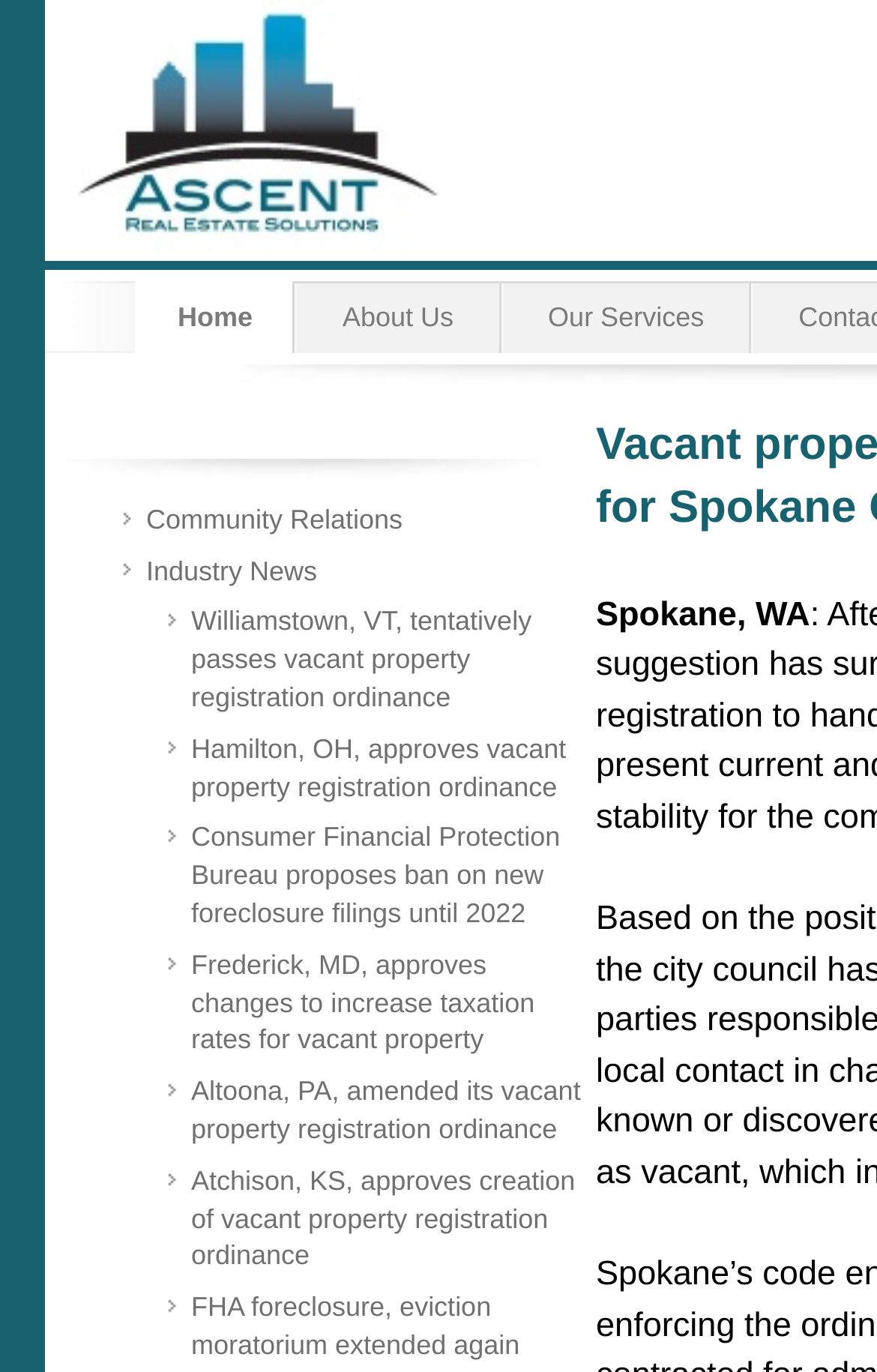Please locate the bounding box coordinates of the element that should be clicked to complete the given instruction: "read about us".

[0.337, 0.207, 0.571, 0.257]